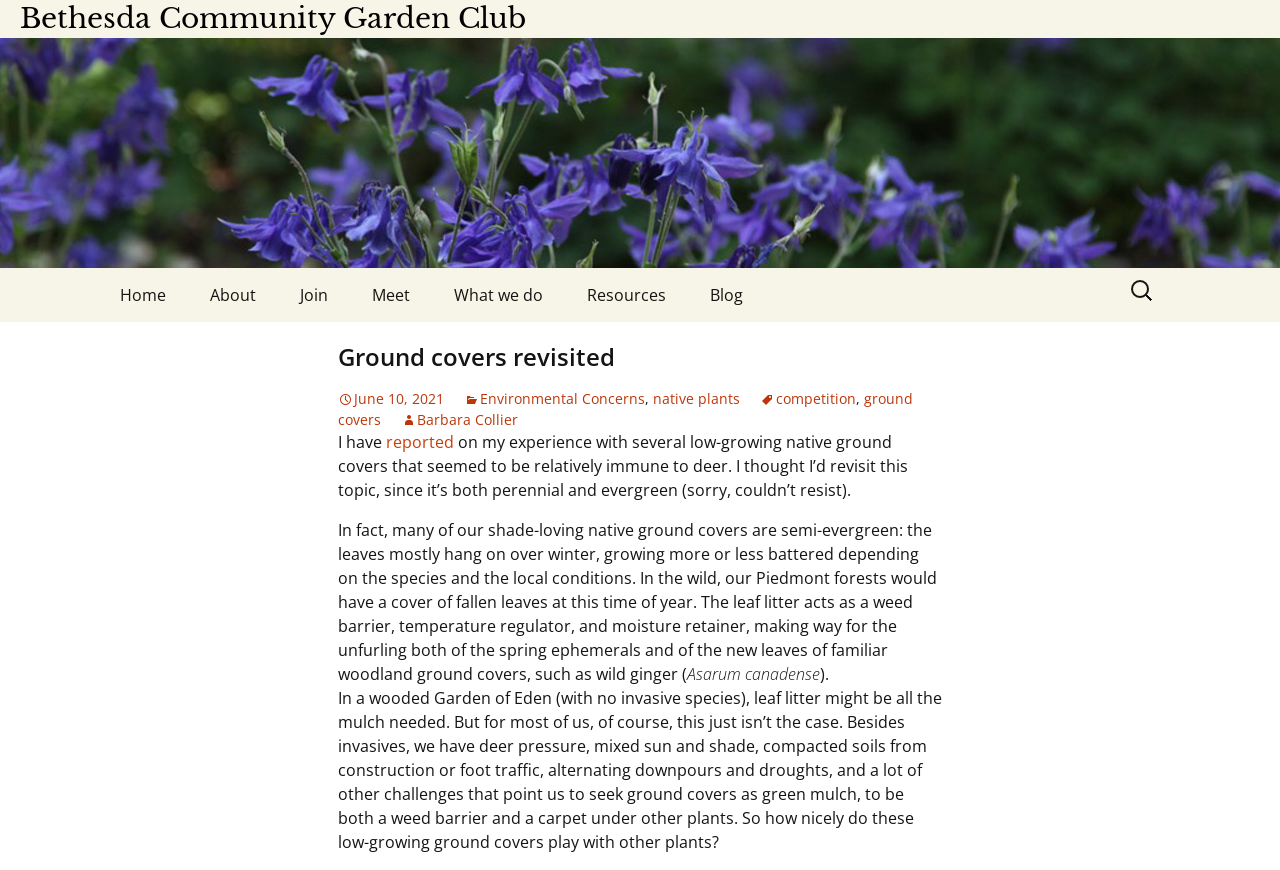Can you provide the bounding box coordinates for the element that should be clicked to implement the instruction: "Read the 'Ground covers revisited' blog post"?

[0.264, 0.393, 0.736, 0.428]